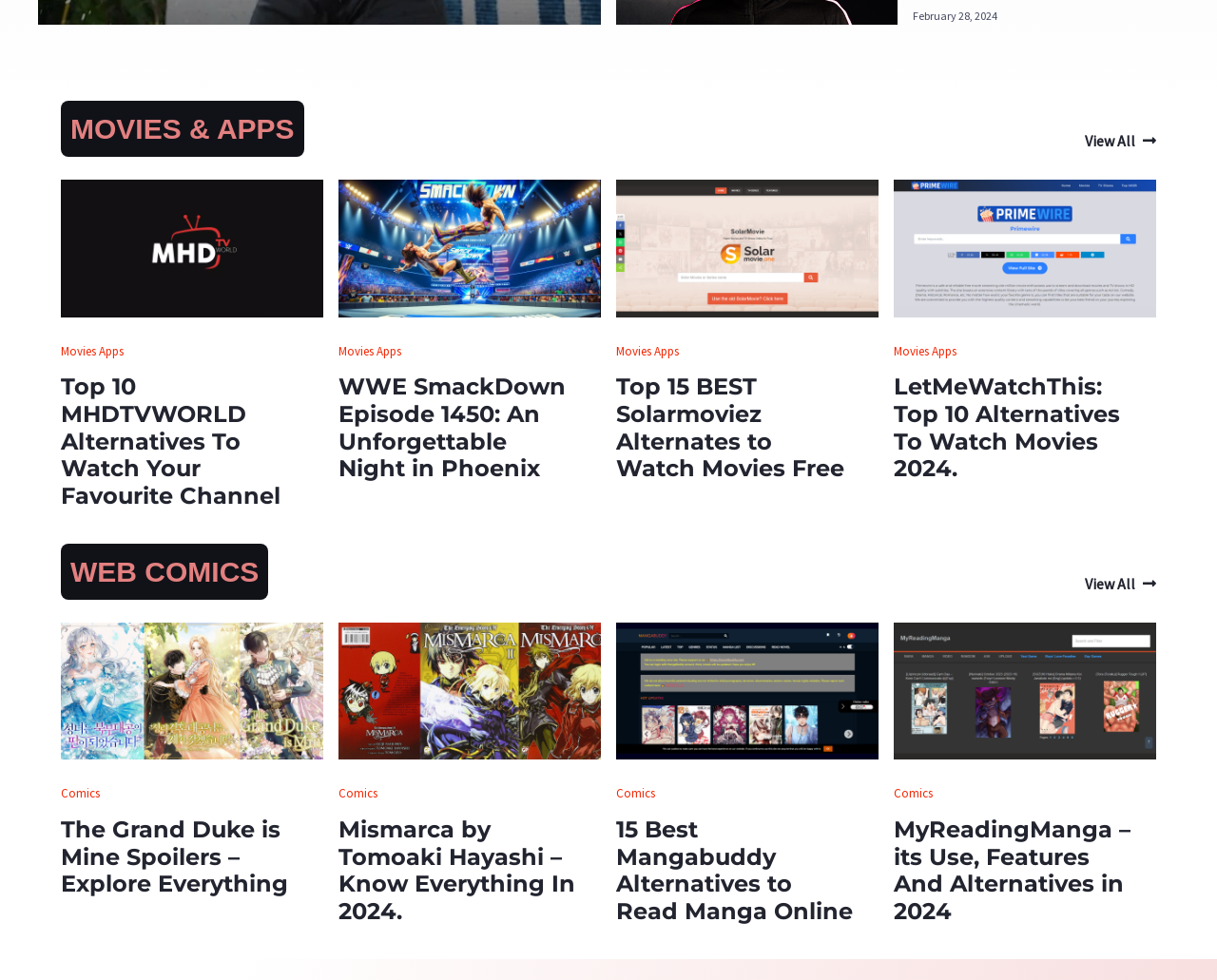Bounding box coordinates must be specified in the format (top-left x, top-left y, bottom-right x, bottom-right y). All values should be floating point numbers between 0 and 1. What are the bounding box coordinates of the UI element described as: Comics

[0.278, 0.802, 0.31, 0.818]